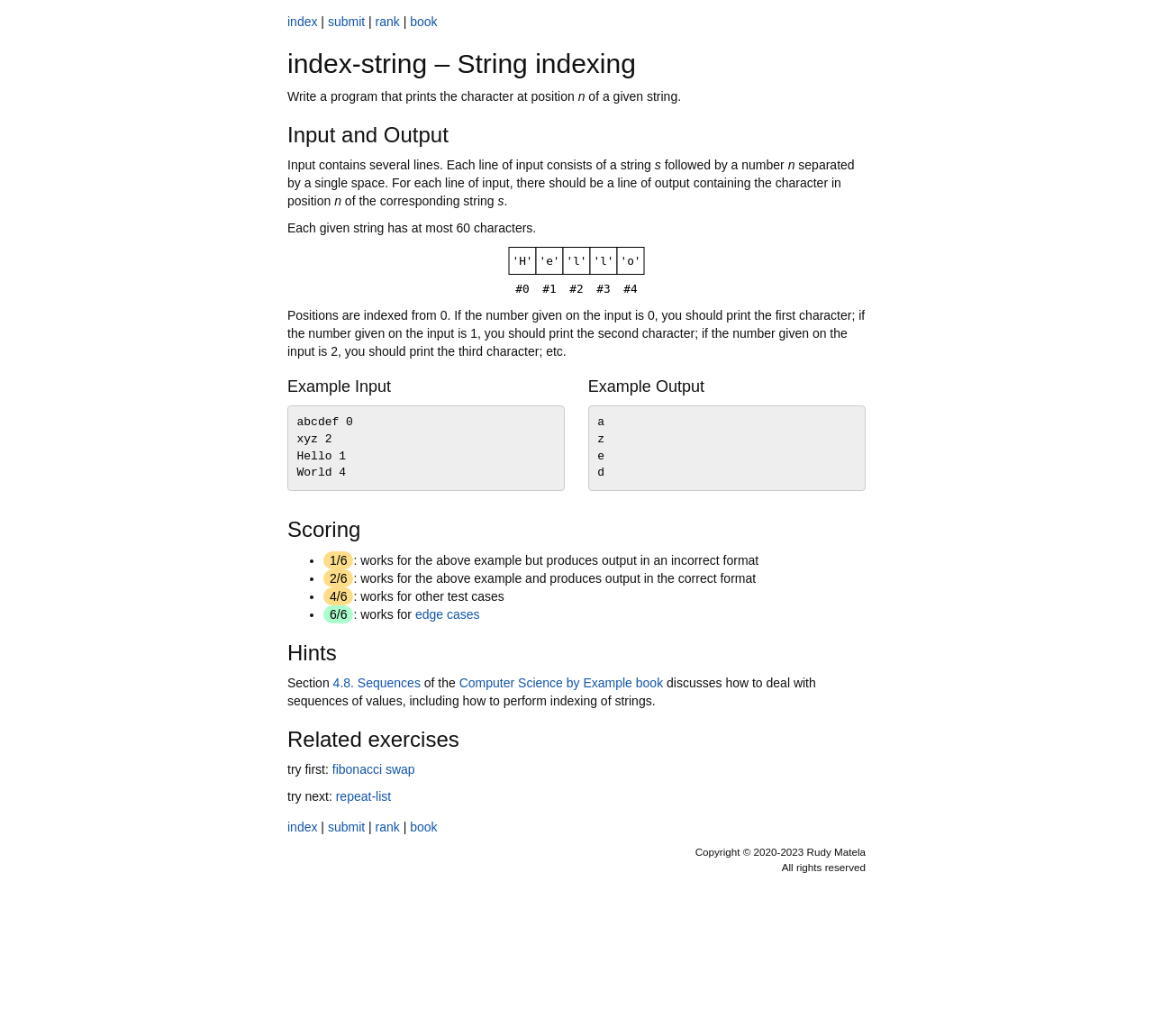Identify the bounding box coordinates of the region that should be clicked to execute the following instruction: "Click the 'rank' link".

[0.325, 0.014, 0.347, 0.028]